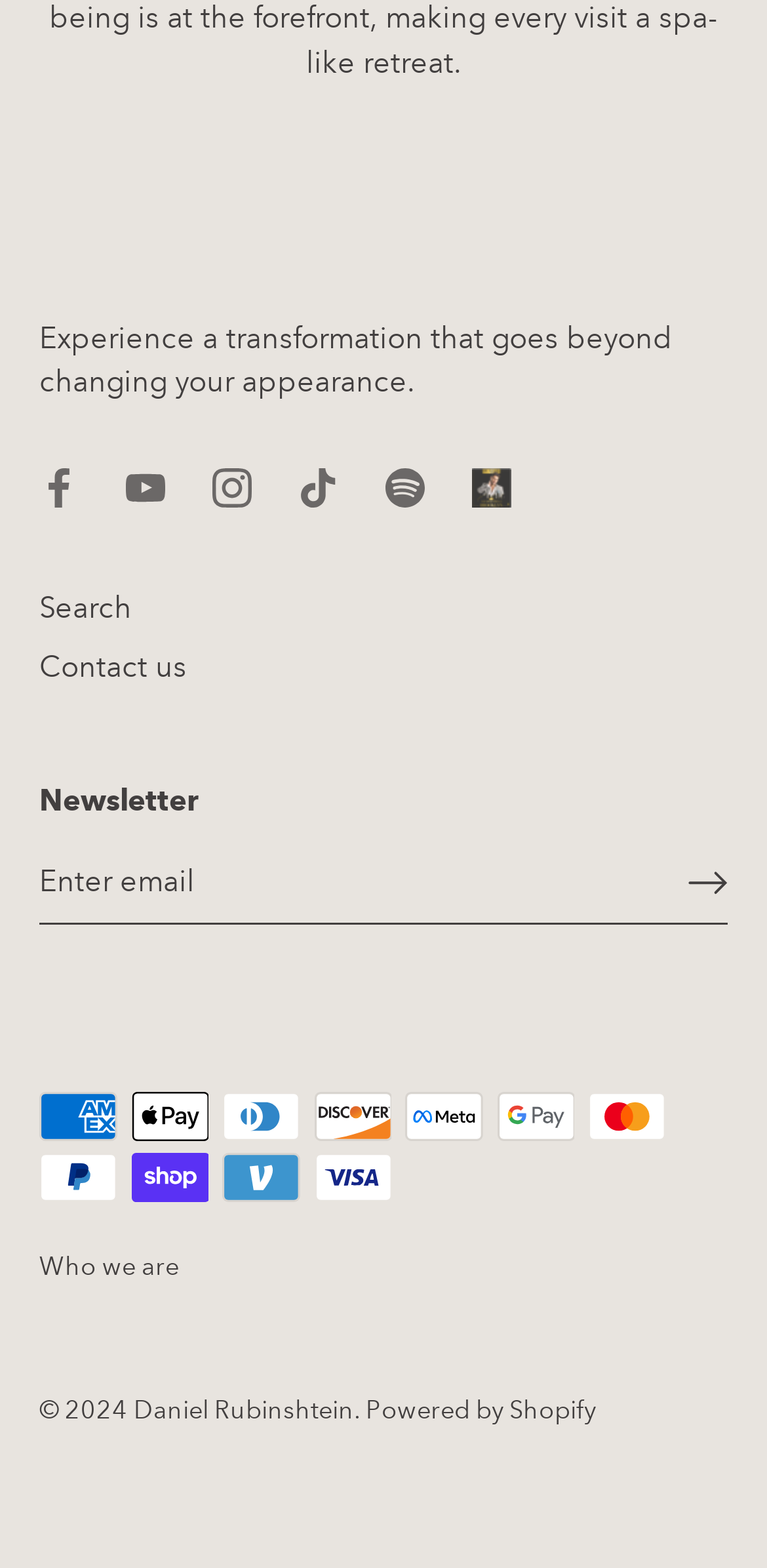Using the element description: "aria-label="Email" name="contact[email]" placeholder="Enter email"", determine the bounding box coordinates. The coordinates should be in the format [left, top, right, bottom], with values between 0 and 1.

[0.051, 0.536, 0.949, 0.59]